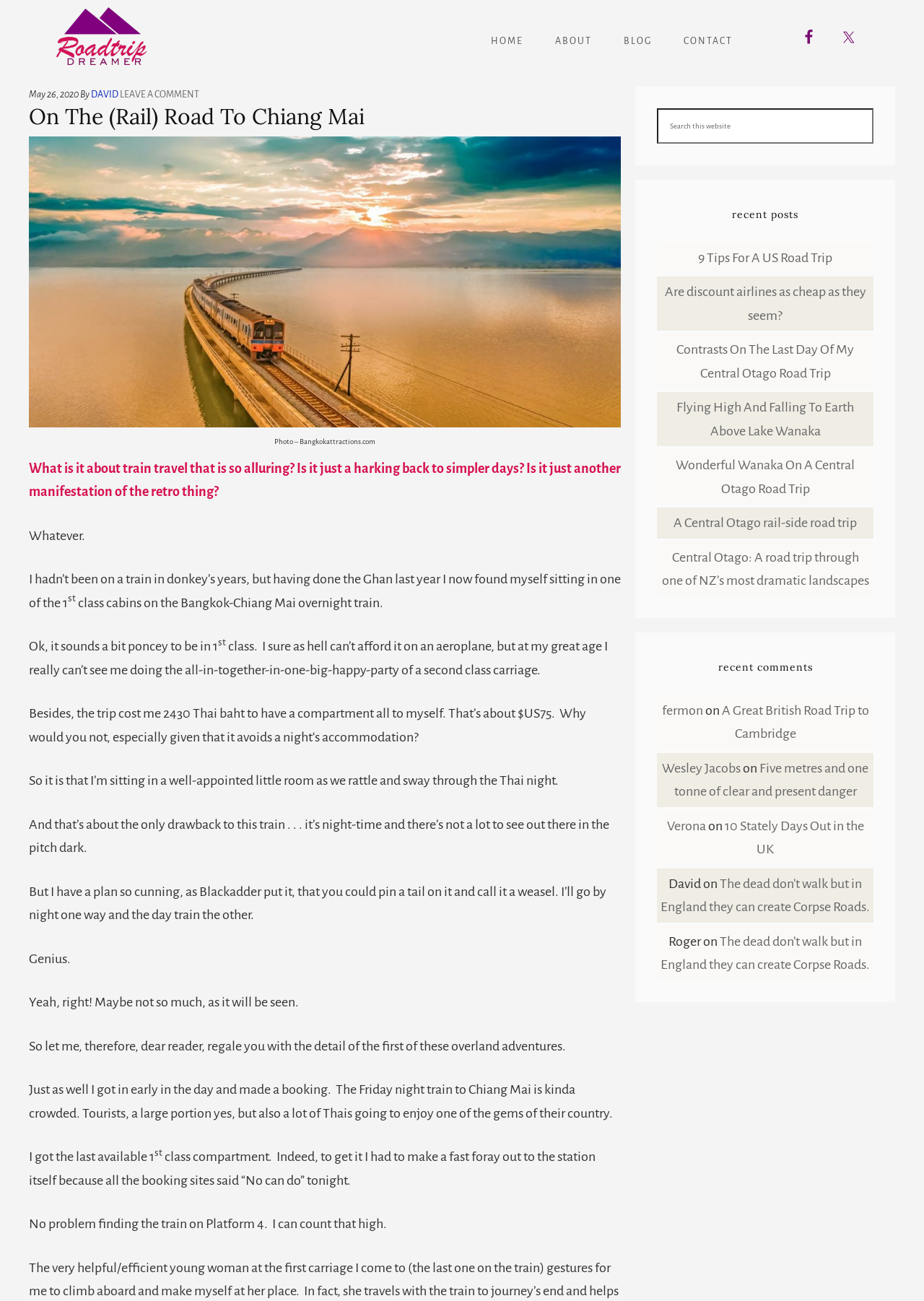Reply to the question with a single word or phrase:
How much did the train trip cost?

2430 Thai baht